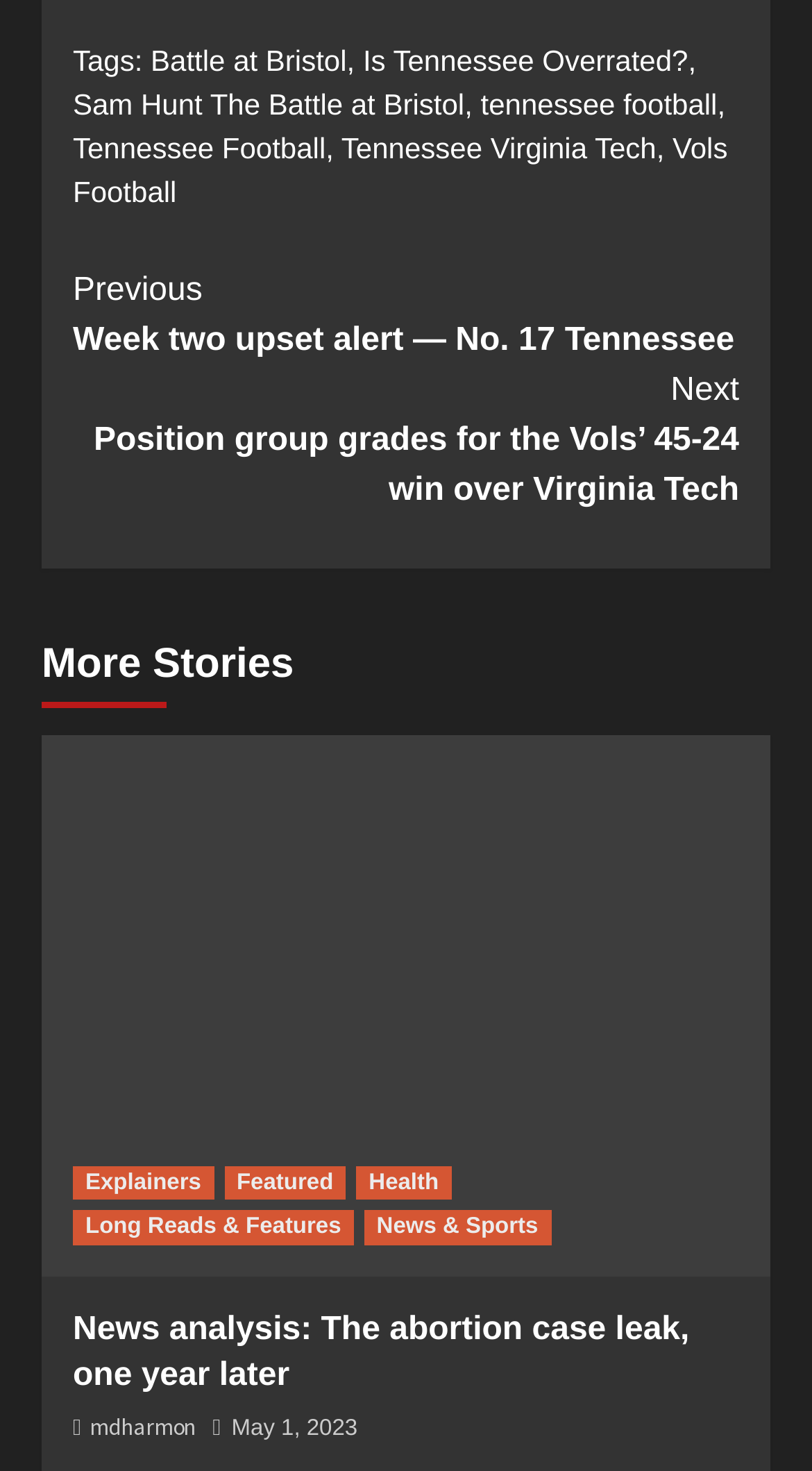Please identify the bounding box coordinates of the area that needs to be clicked to follow this instruction: "Click on the 'Continue Reading' button".

[0.09, 0.167, 0.91, 0.365]